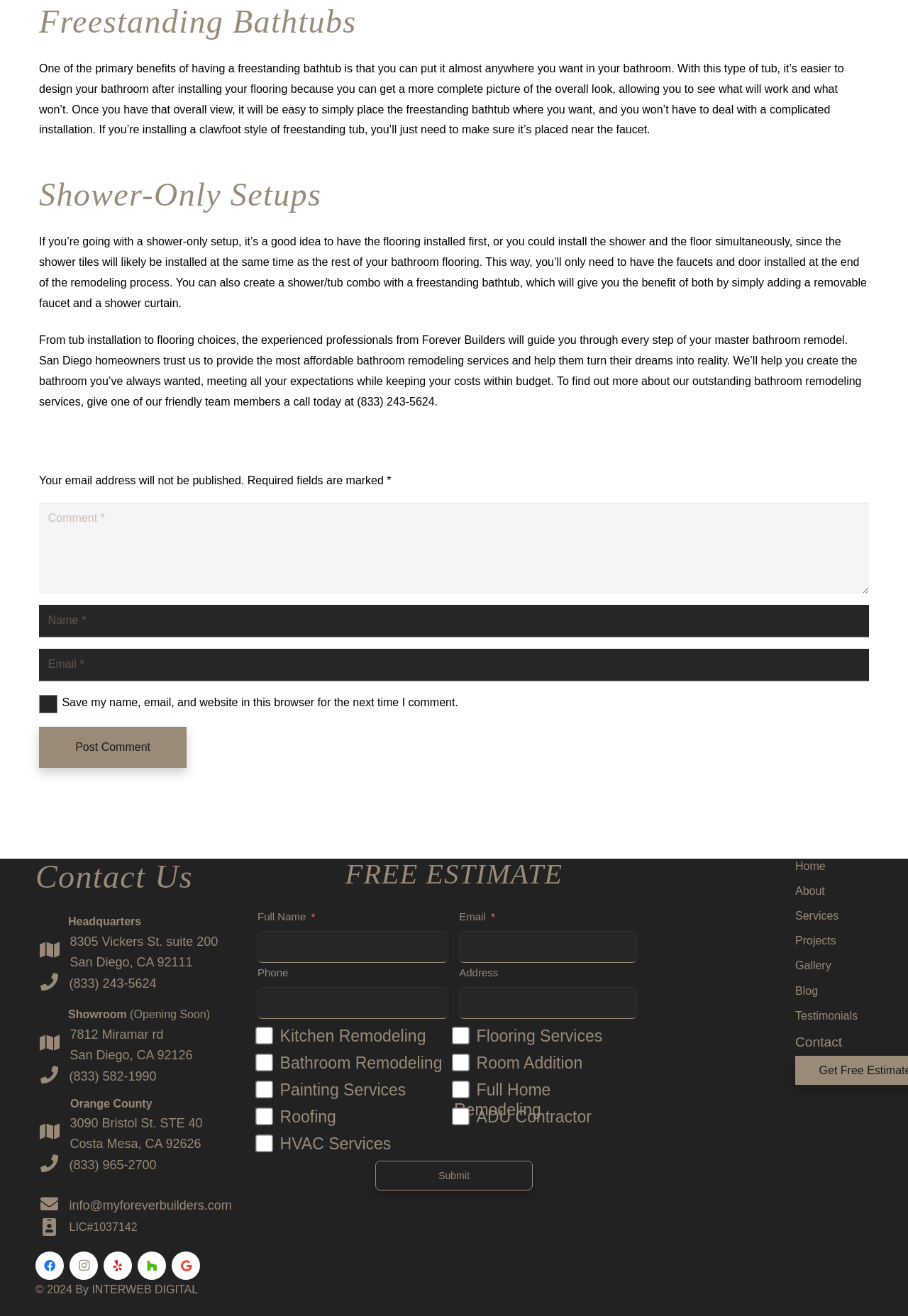Please find the bounding box coordinates for the clickable element needed to perform this instruction: "Contact us".

[0.039, 0.652, 0.241, 0.68]